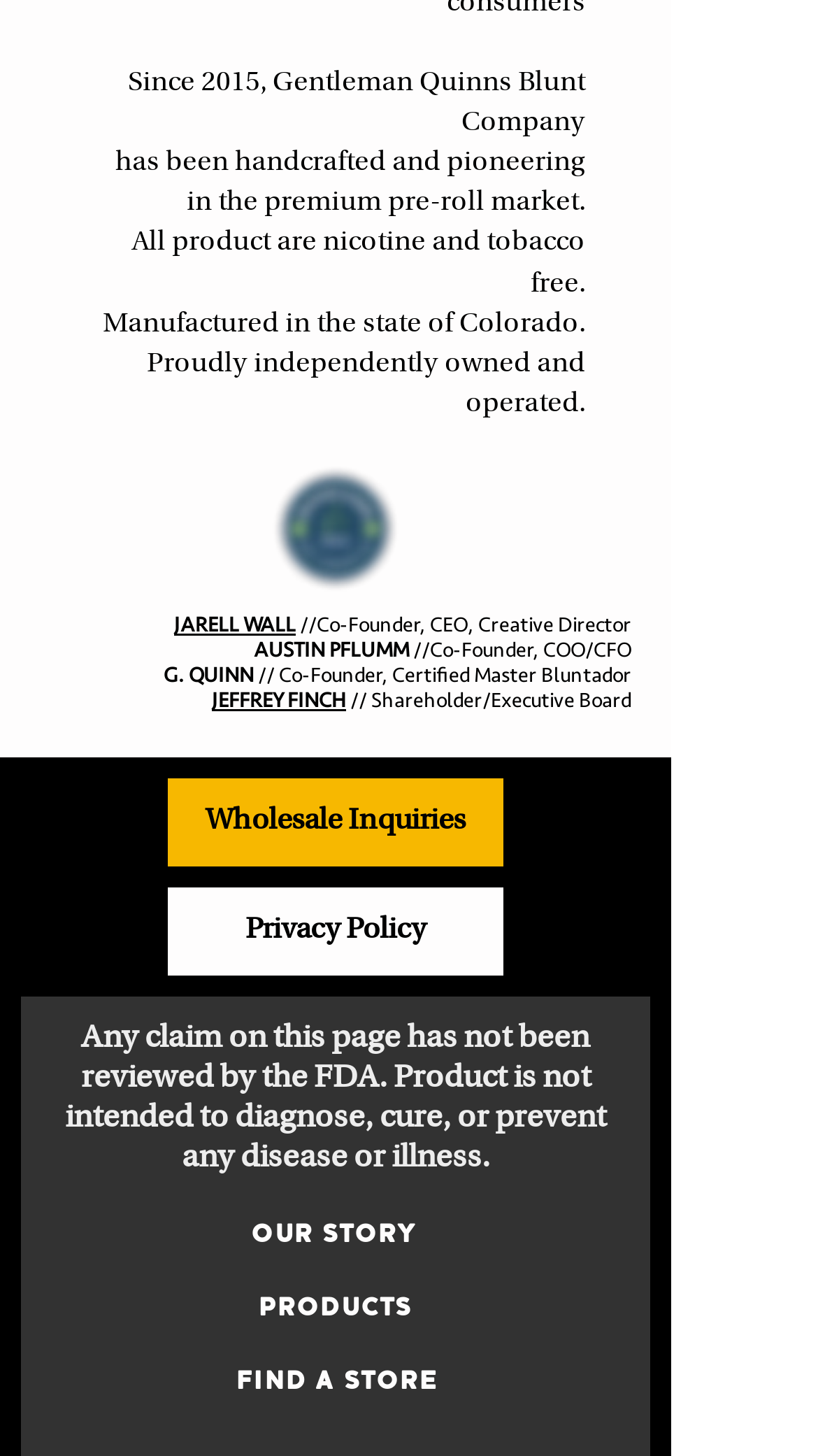Locate the bounding box coordinates of the region to be clicked to comply with the following instruction: "View products offered by Gentleman Quinns Blunt Company". The coordinates must be four float numbers between 0 and 1, in the form [left, top, right, bottom].

[0.274, 0.872, 0.546, 0.923]